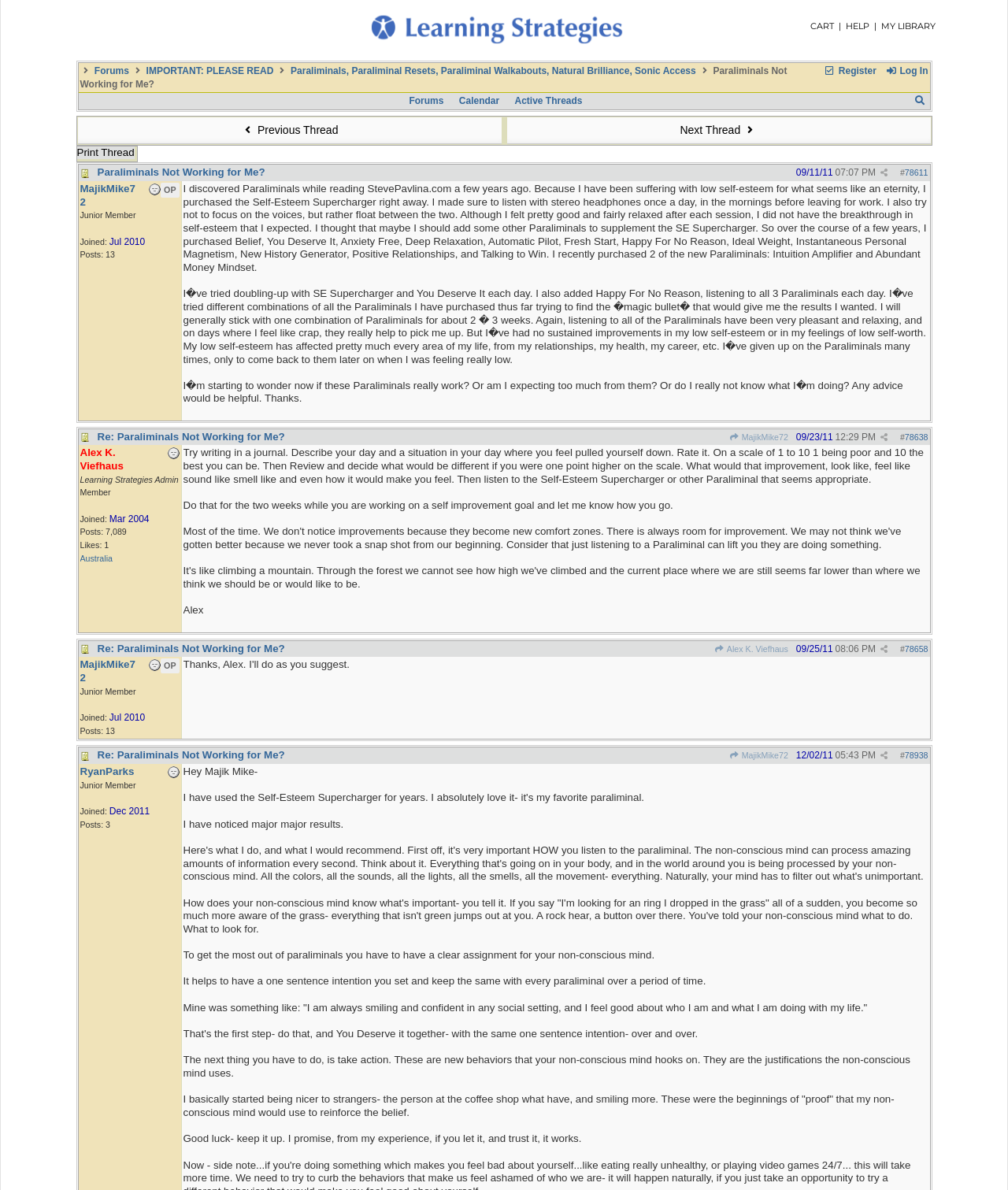Find the primary header on the webpage and provide its text.

 Forums  IMPORTANT: PLEASE READ  Paraliminals, Paraliminal Resets, Paraliminal Walkabouts, Natural Brilliance, Sonic Access  Paraliminals Not Working for Me?